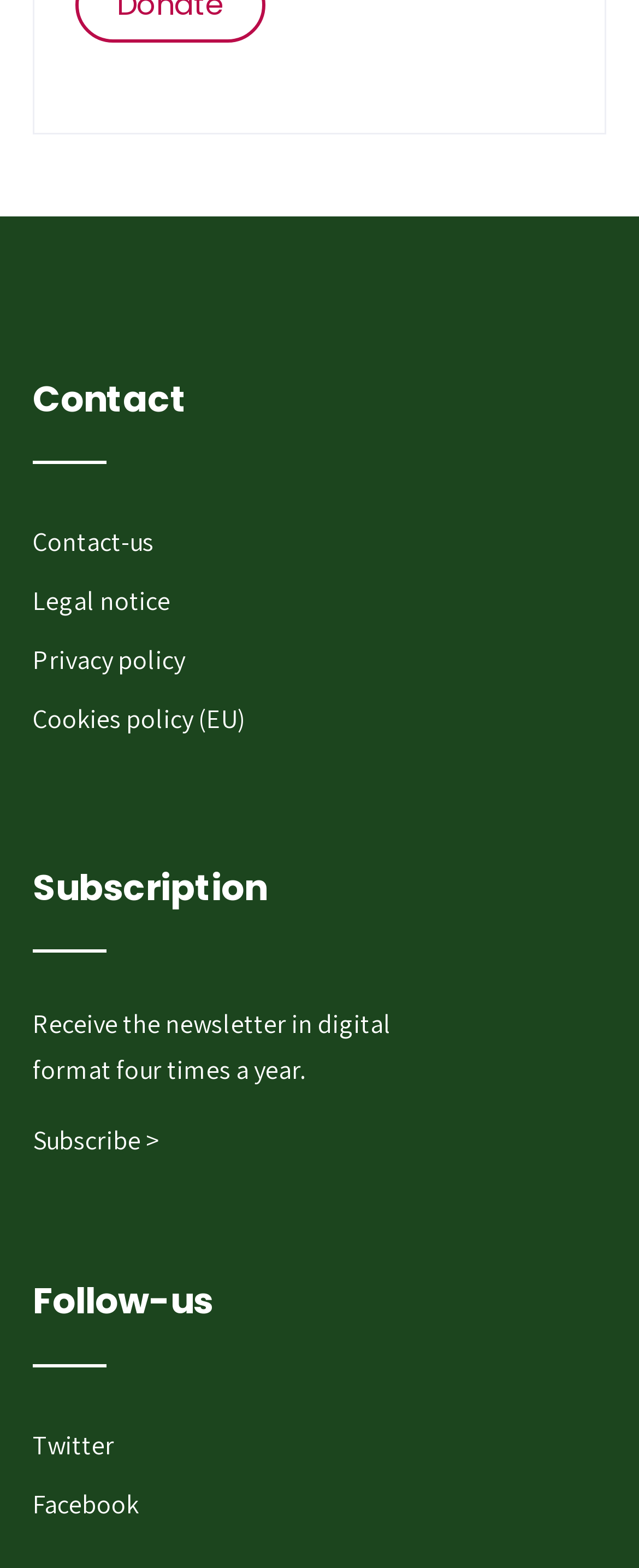Use a single word or phrase to answer this question: 
What is the first link under the 'Contact' heading?

Contact-us